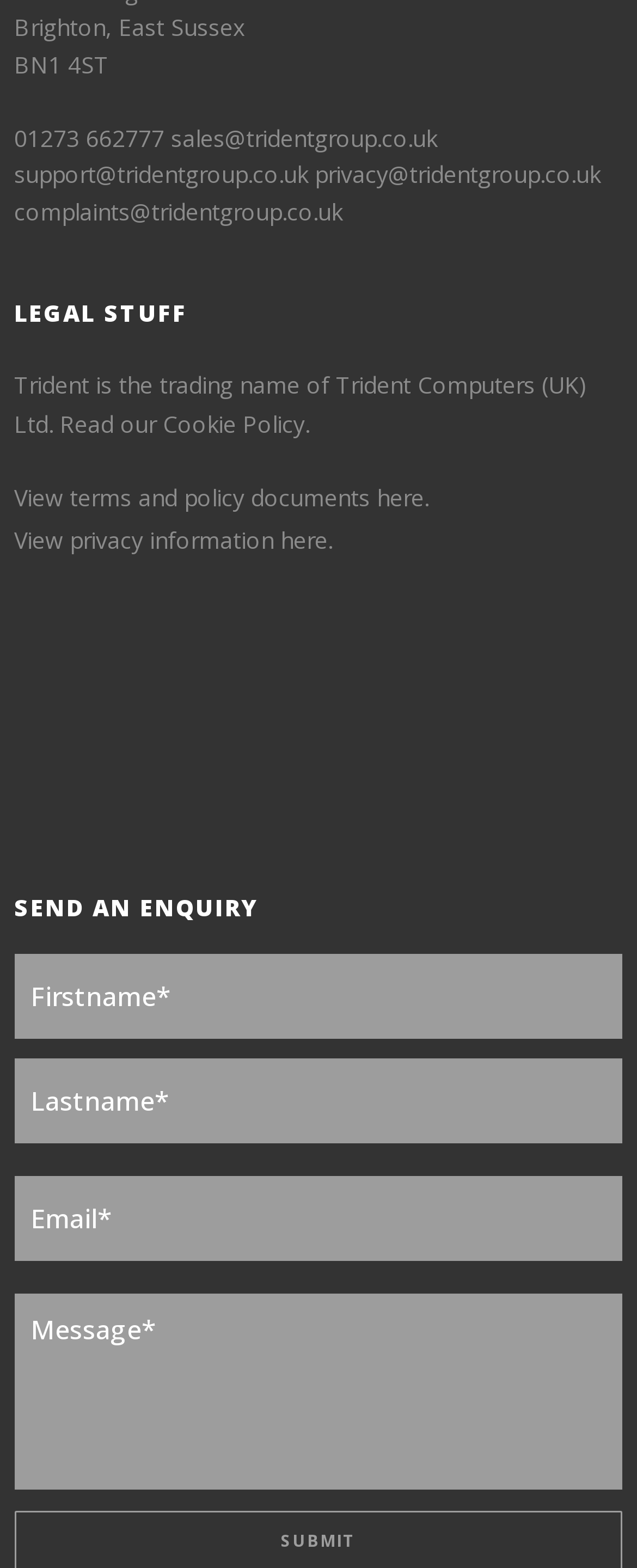Please find the bounding box coordinates of the element's region to be clicked to carry out this instruction: "Click the submit button".

[0.441, 0.975, 0.559, 0.989]